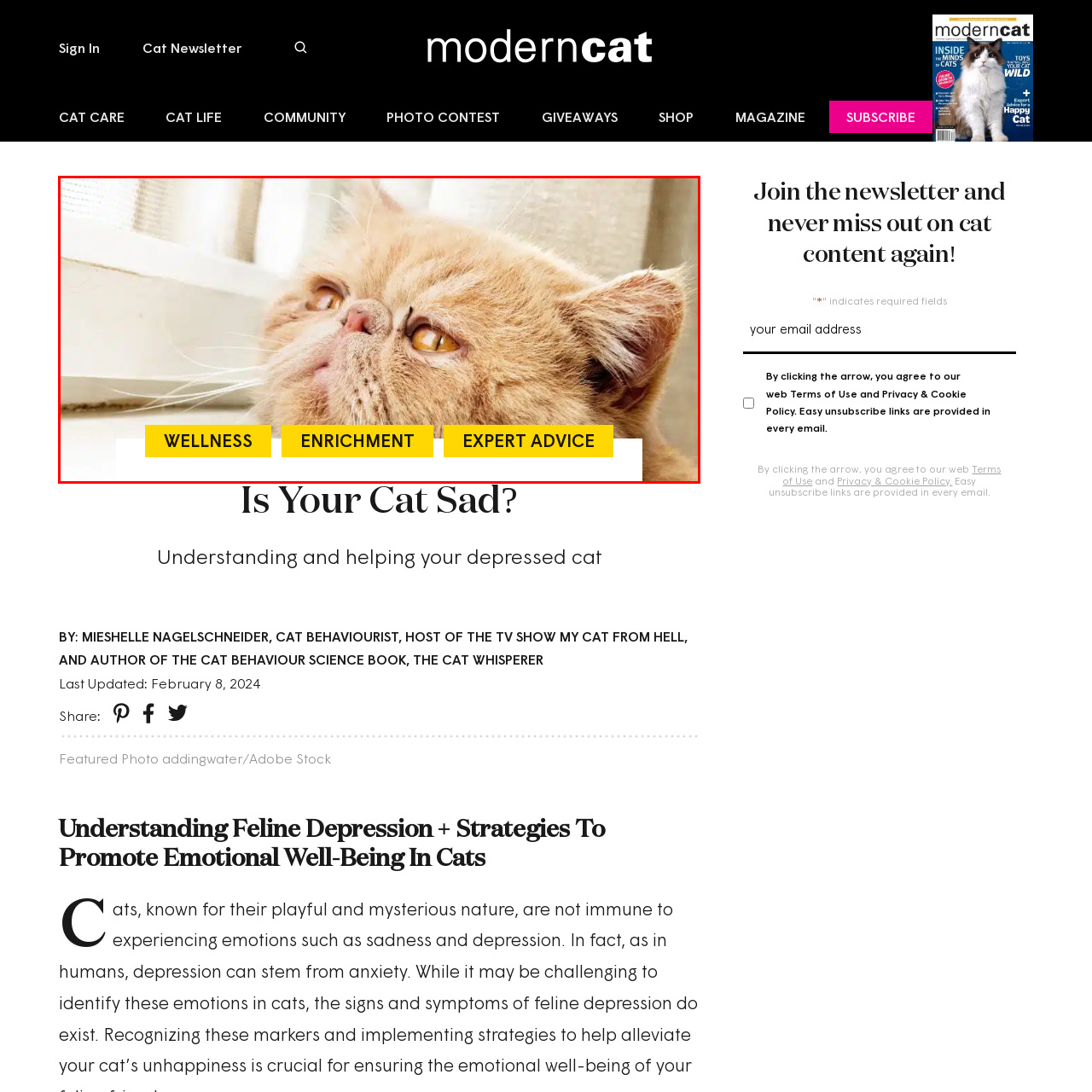What is the color of the cat's eyes? Check the image surrounded by the red bounding box and reply with a single word or a short phrase.

yellow